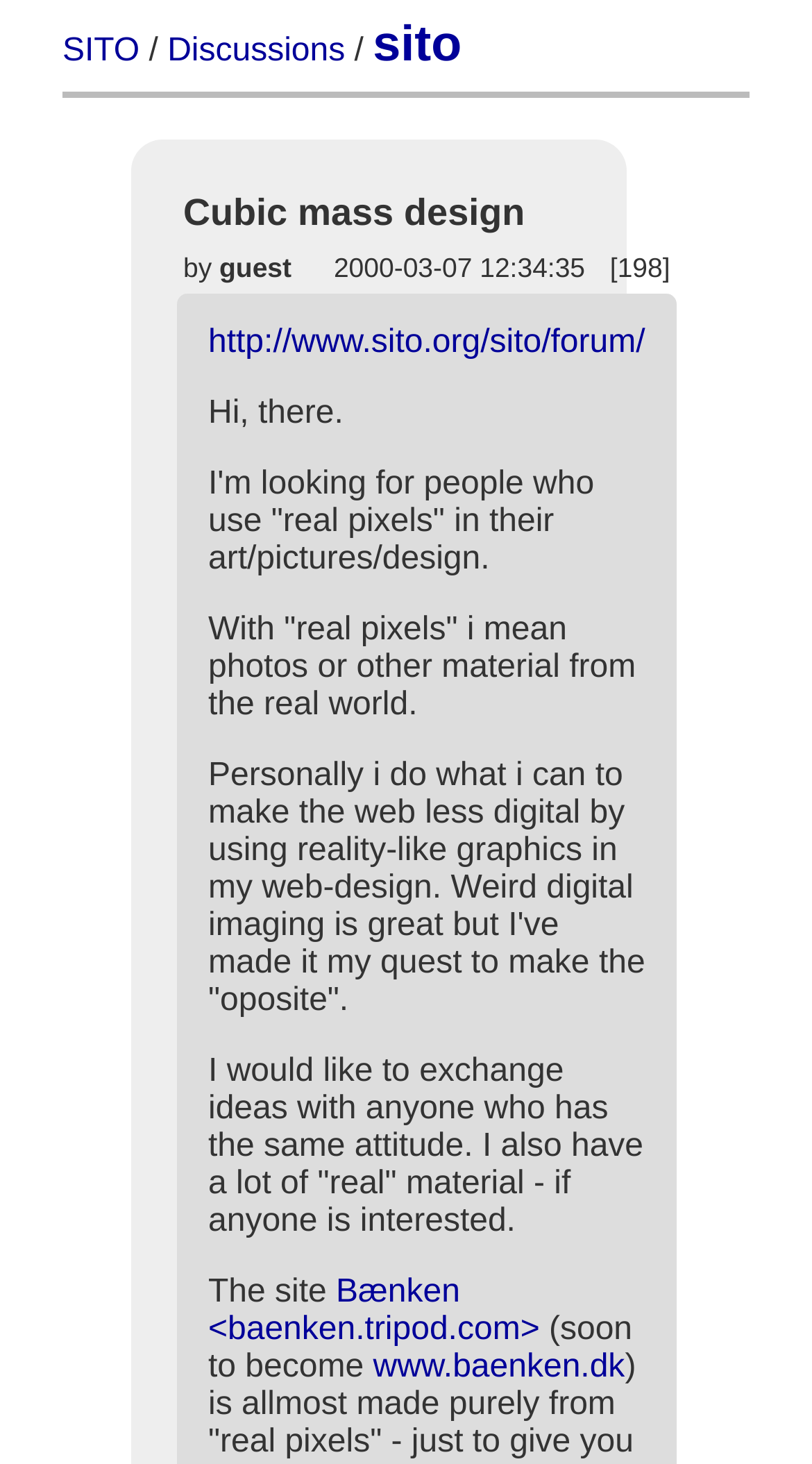Please determine the bounding box coordinates for the UI element described as: "www.baenken.dk".

[0.459, 0.922, 0.77, 0.946]